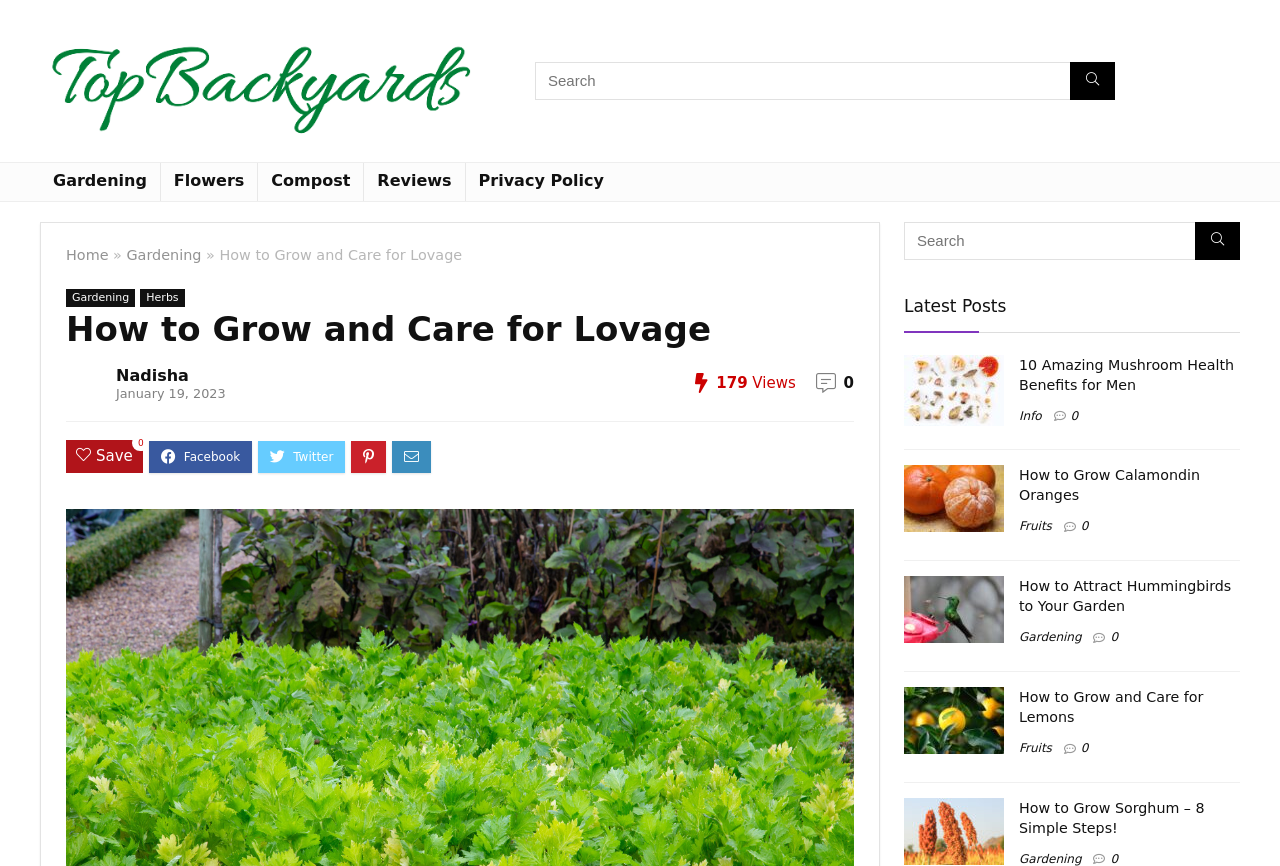Provide a brief response in the form of a single word or phrase:
What is the name of the website?

TopBackyards